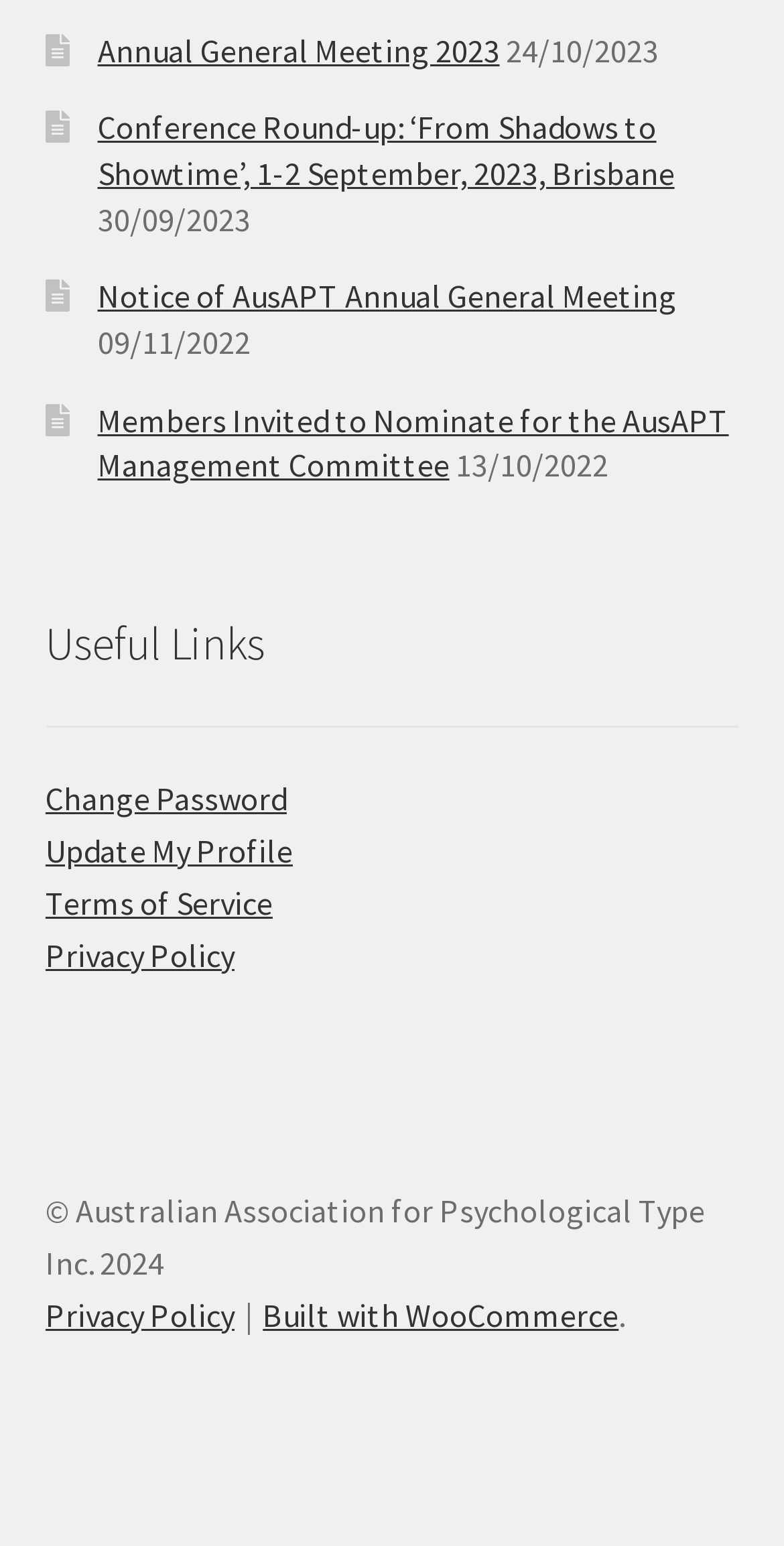Please locate the clickable area by providing the bounding box coordinates to follow this instruction: "Change Password".

[0.058, 0.503, 0.366, 0.529]